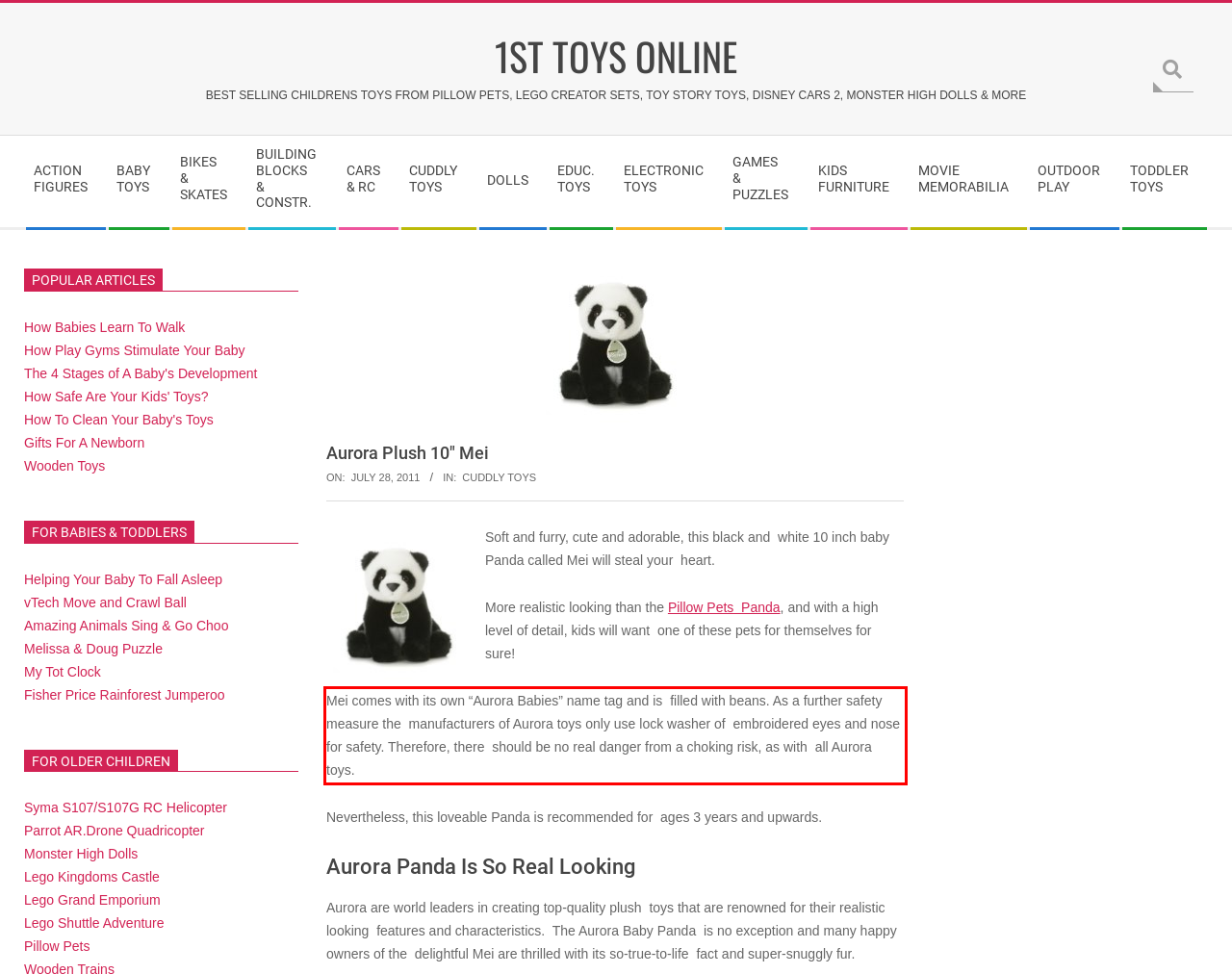Observe the screenshot of the webpage, locate the red bounding box, and extract the text content within it.

Mei comes with its own “Aurora Babies” name tag and is filled with beans. As a further safety measure the manufacturers of Aurora toys only use lock washer of embroidered eyes and nose for safety. Therefore, there should be no real danger from a choking risk, as with all Aurora toys.